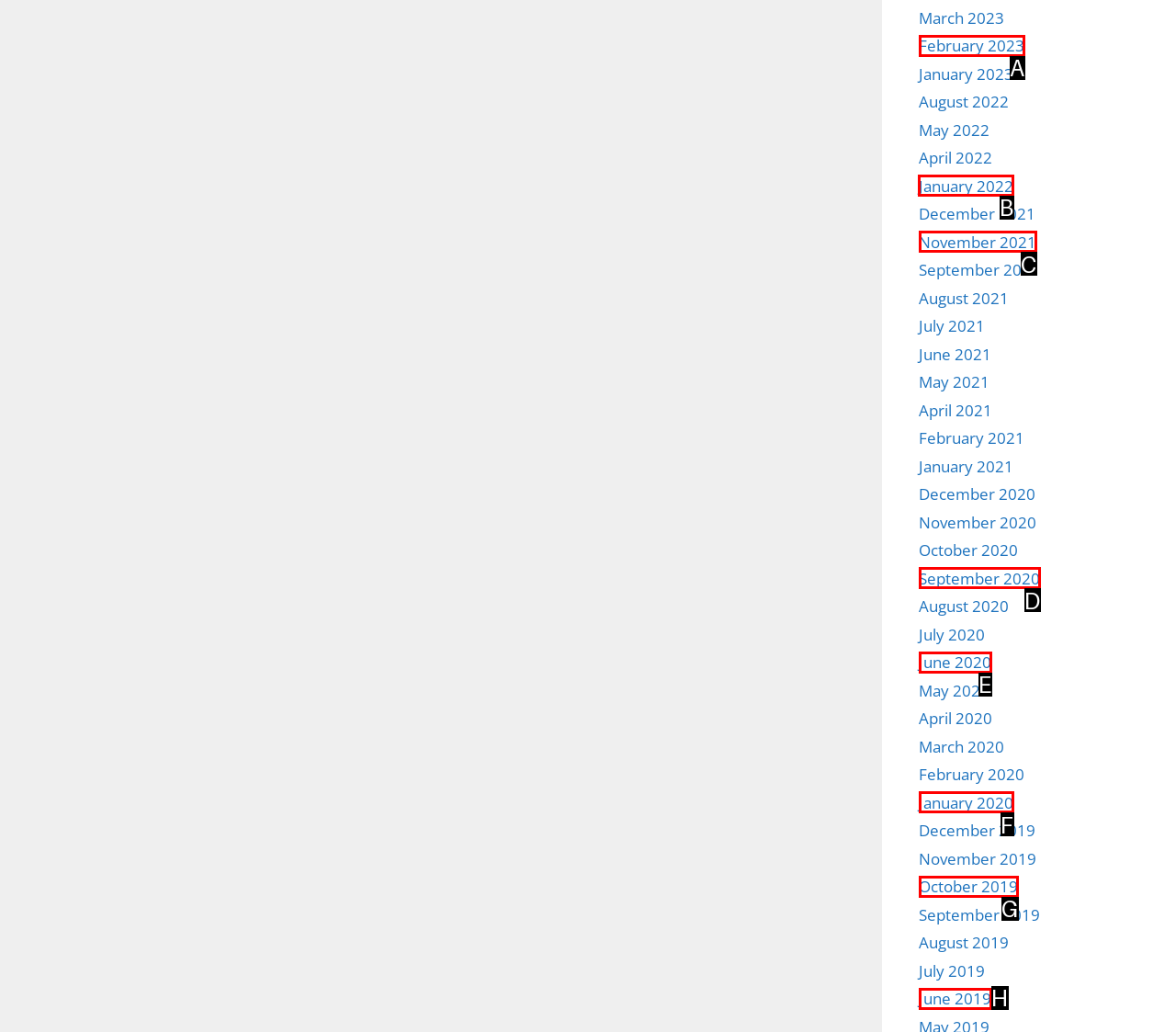Decide which HTML element to click to complete the task: View January 2022 Provide the letter of the appropriate option.

B